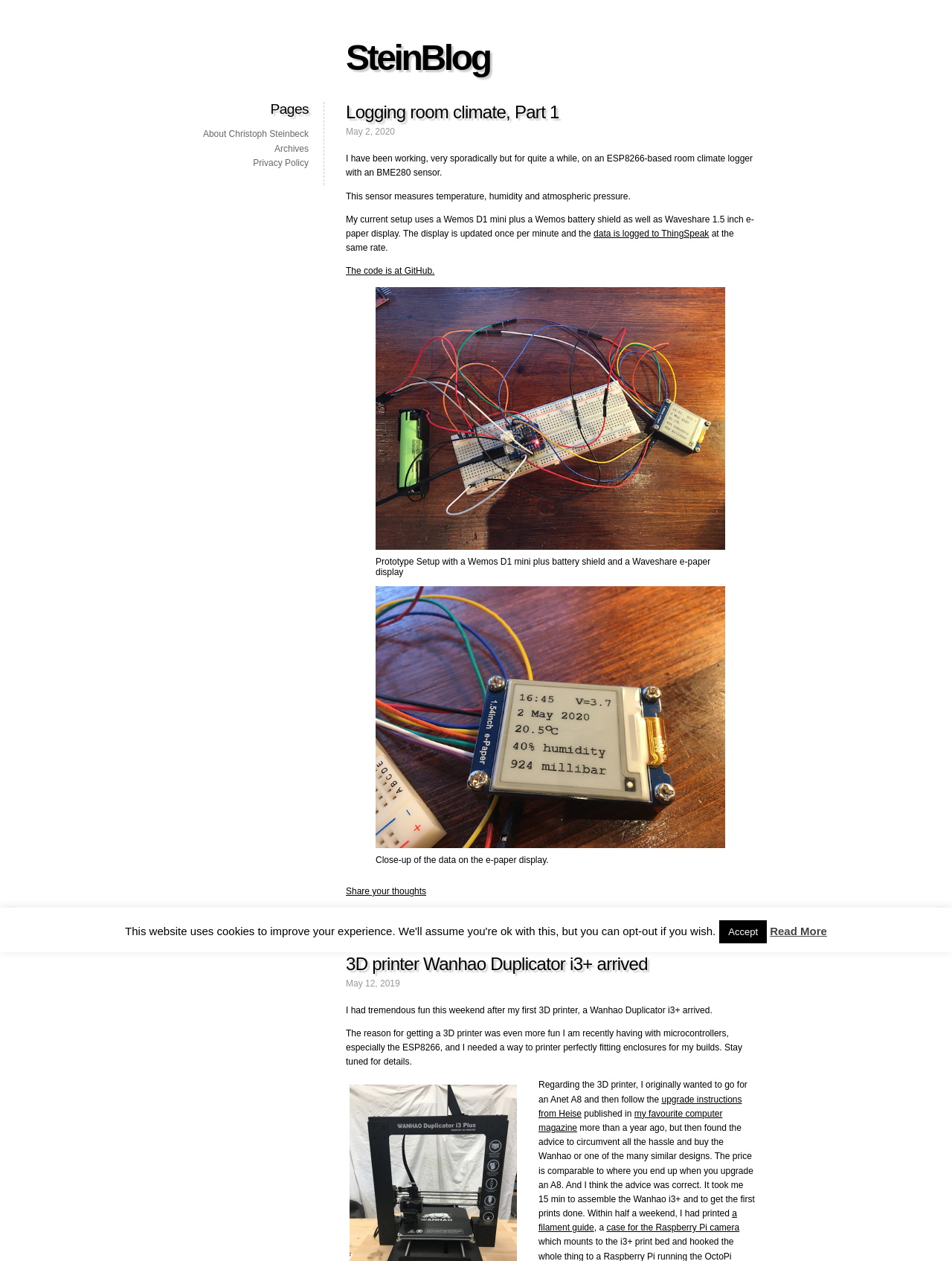Give a short answer using one word or phrase for the question:
How many figures are in the first article?

2